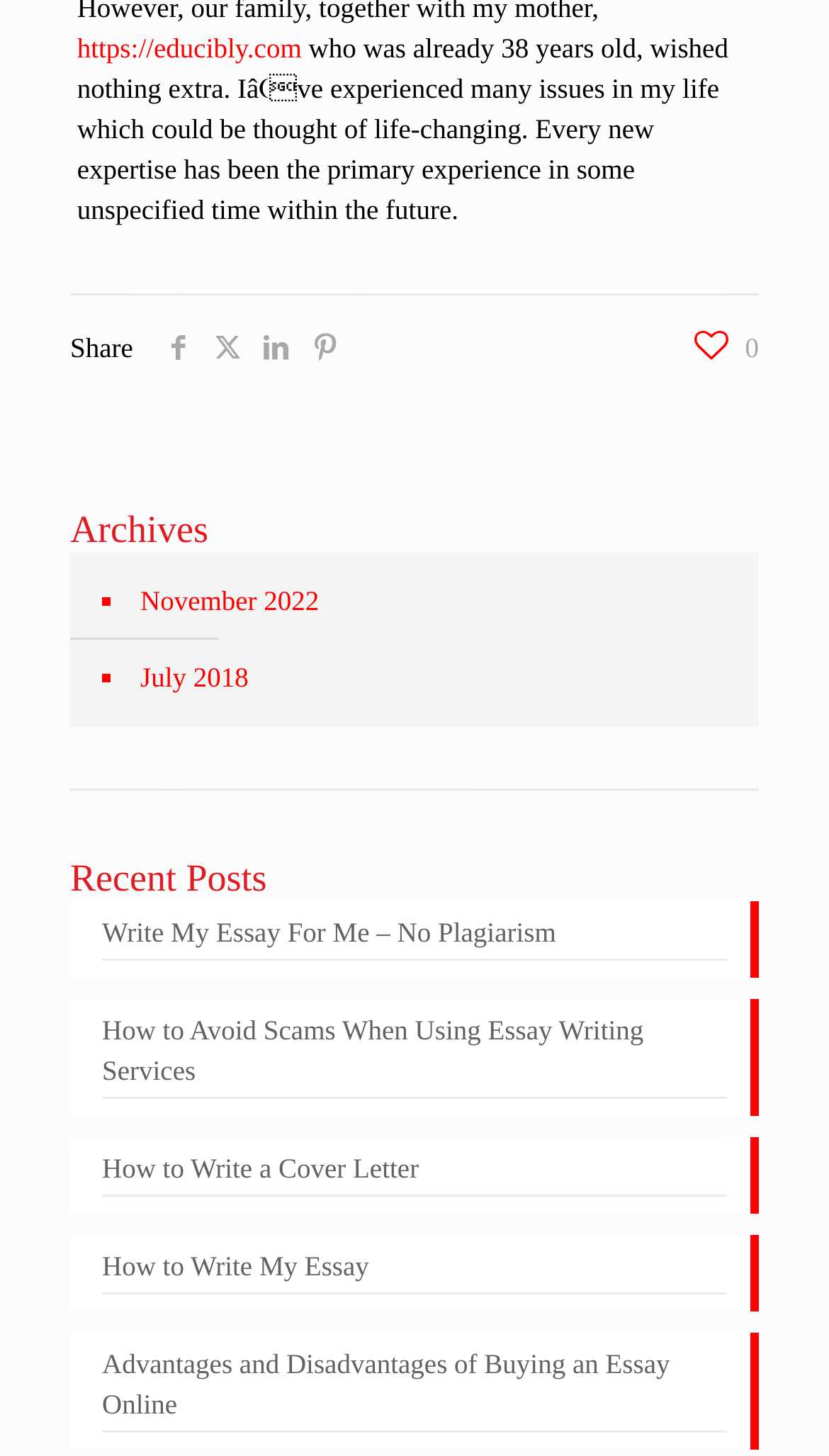Find the bounding box coordinates of the area that needs to be clicked in order to achieve the following instruction: "Visit the homepage". The coordinates should be specified as four float numbers between 0 and 1, i.e., [left, top, right, bottom].

[0.093, 0.022, 0.364, 0.044]